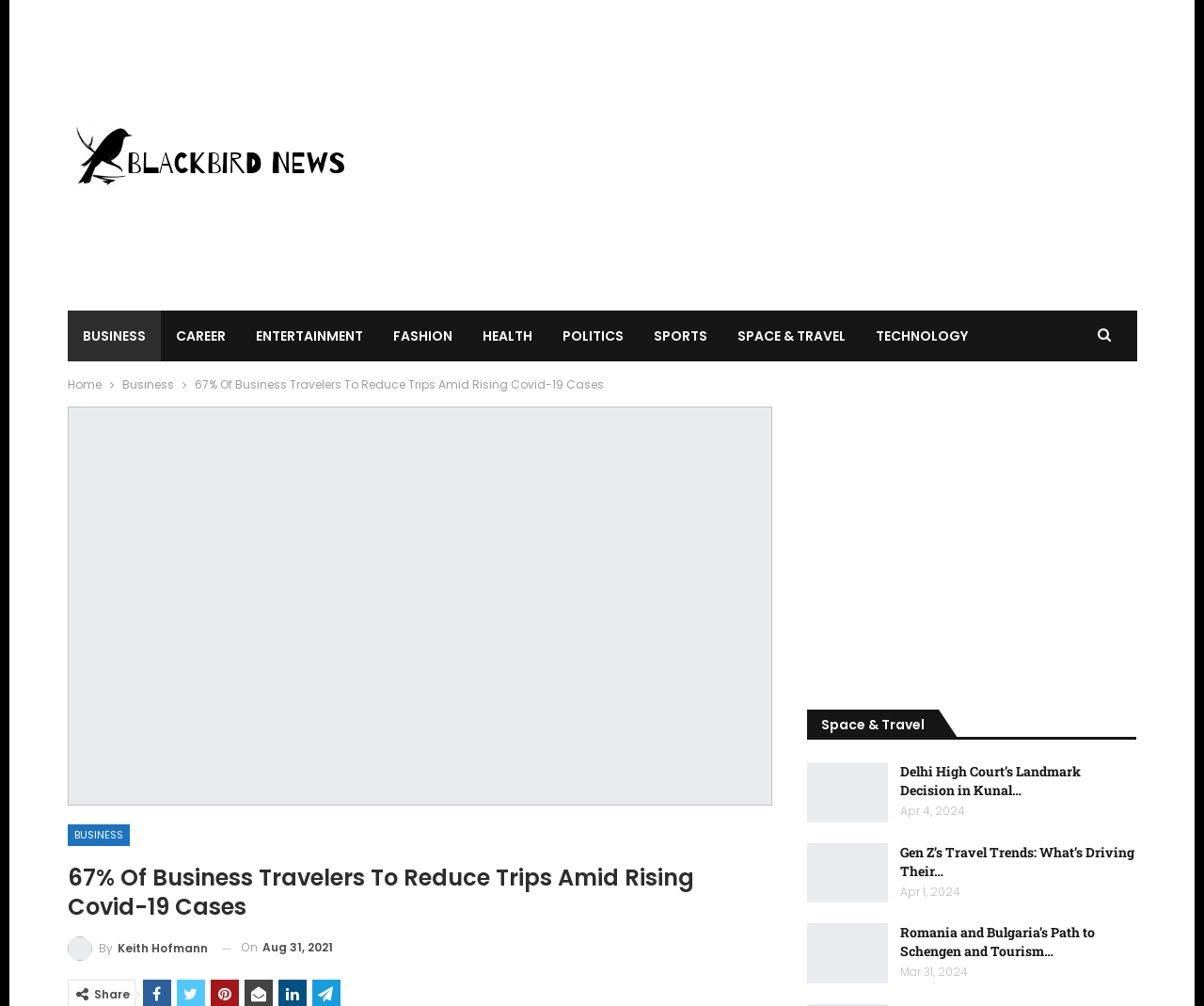Provide the bounding box coordinates of the HTML element this sentence describes: "Space & Travel". The bounding box coordinates consist of four float numbers between 0 and 1, i.e., [left, top, right, bottom].

[0.6, 0.309, 0.714, 0.359]